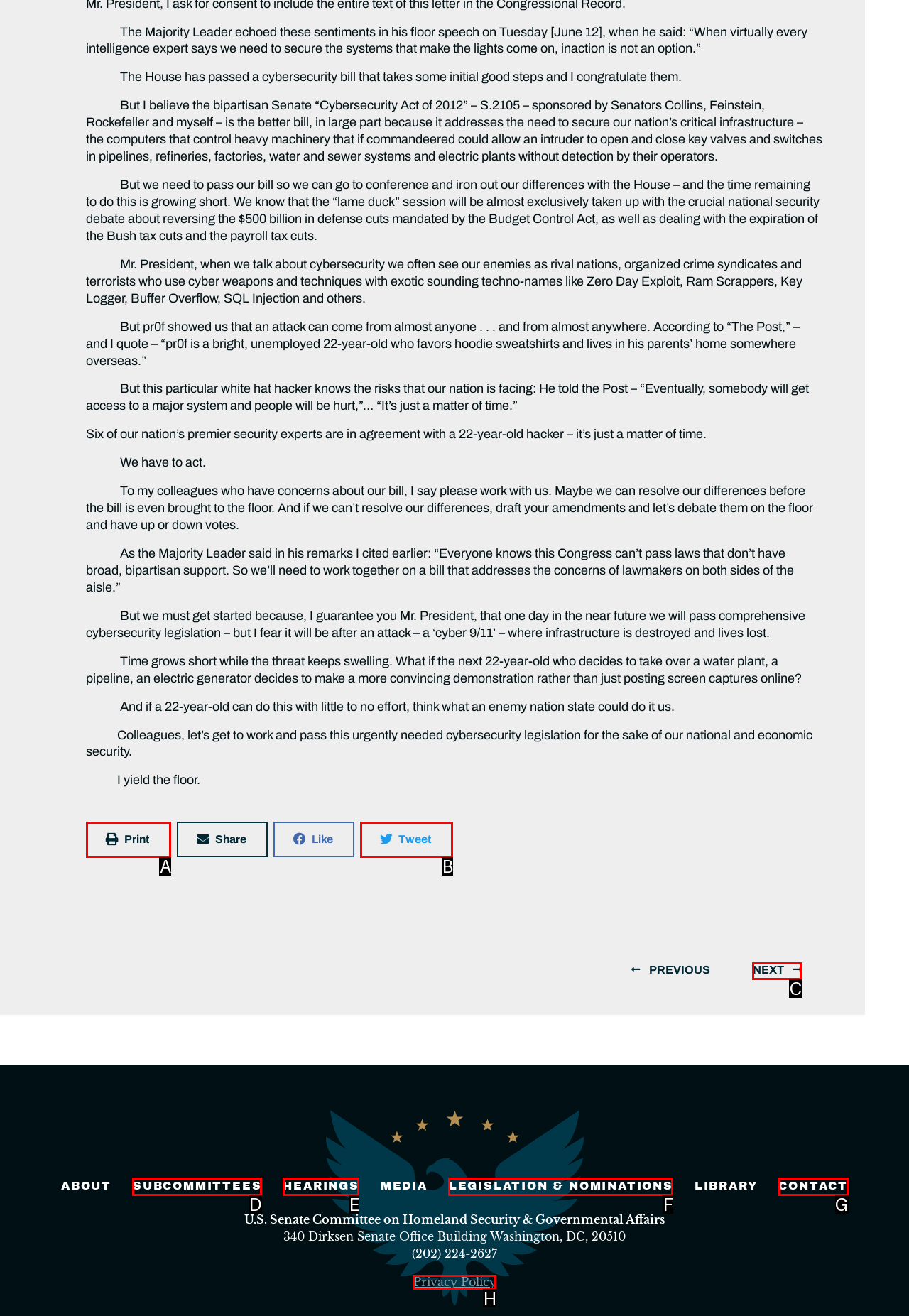Select the letter of the option that corresponds to: Tweet
Provide the letter from the given options.

B